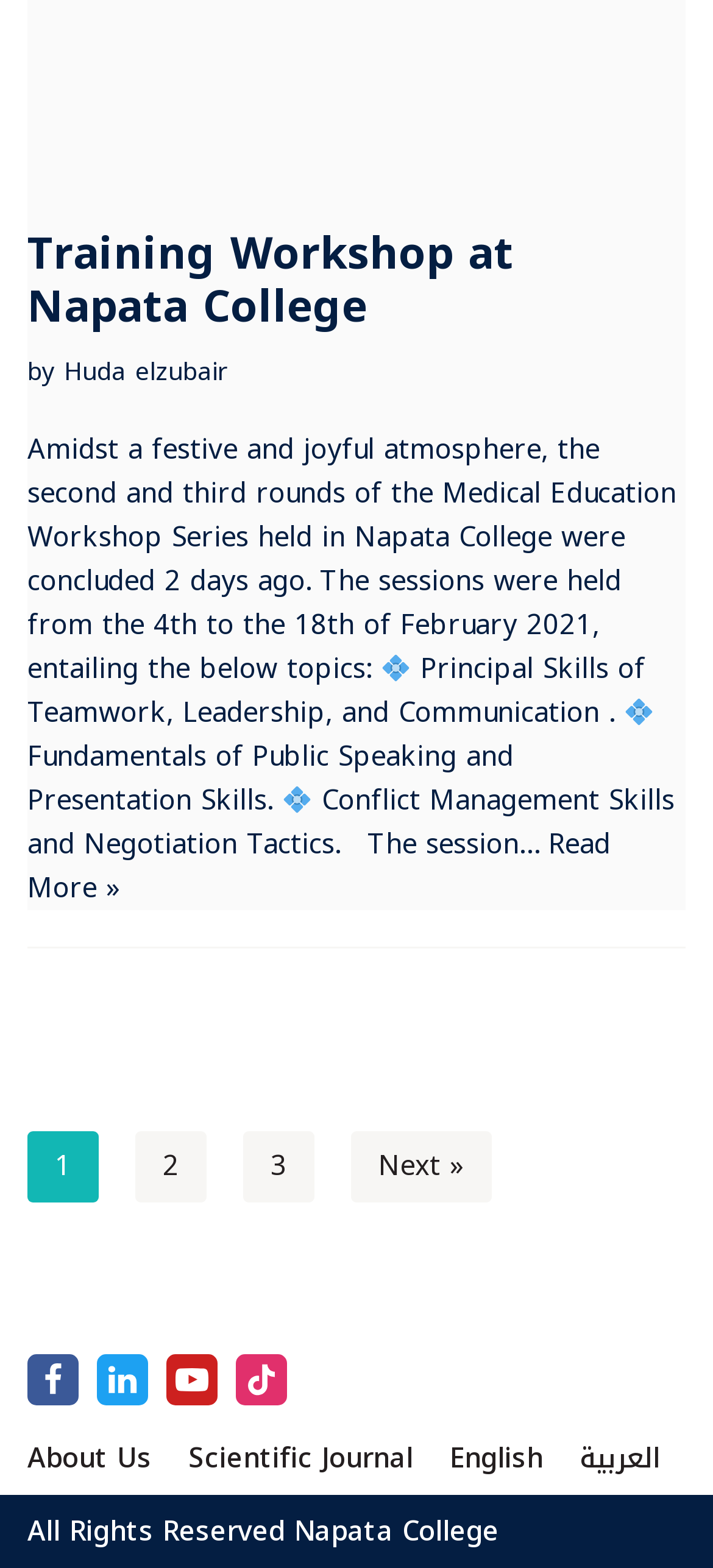Please determine the bounding box coordinates for the element that should be clicked to follow these instructions: "Learn more about Napata College".

[0.413, 0.961, 0.7, 0.993]